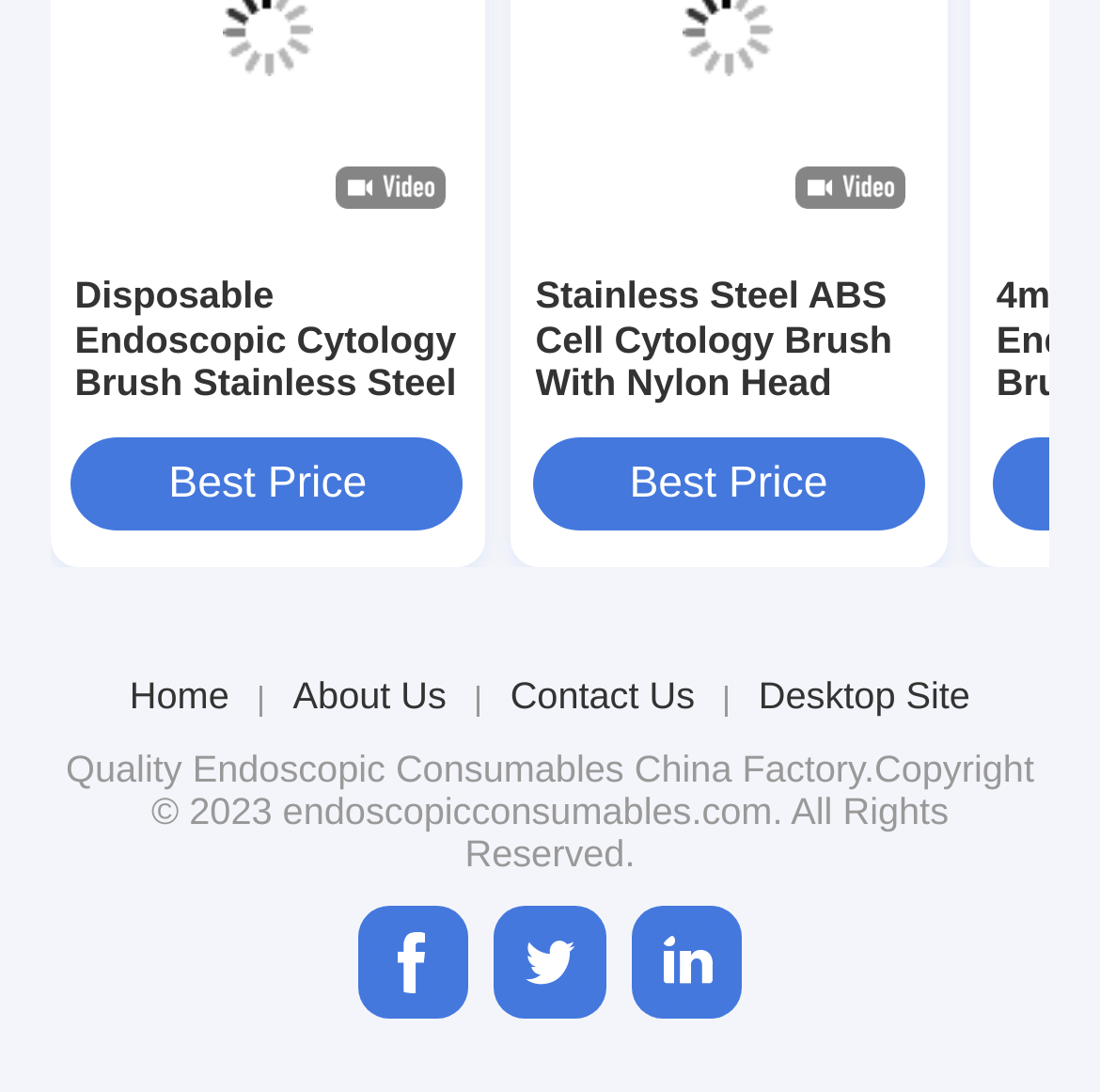Kindly respond to the following question with a single word or a brief phrase: 
How many navigation links are at the bottom of the page?

4